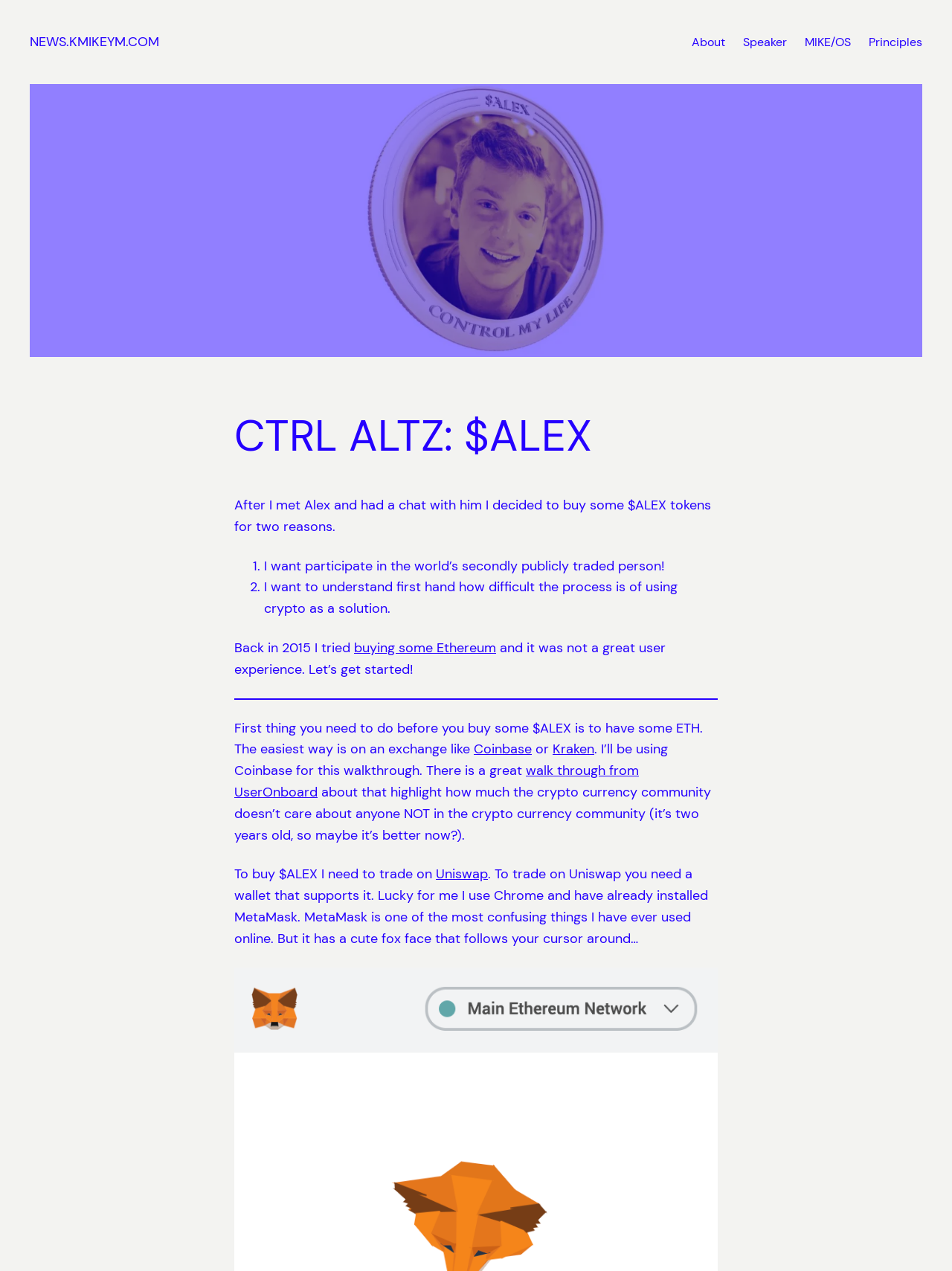Locate the bounding box coordinates of the element you need to click to accomplish the task described by this instruction: "Read more about Speaker".

[0.78, 0.025, 0.827, 0.04]